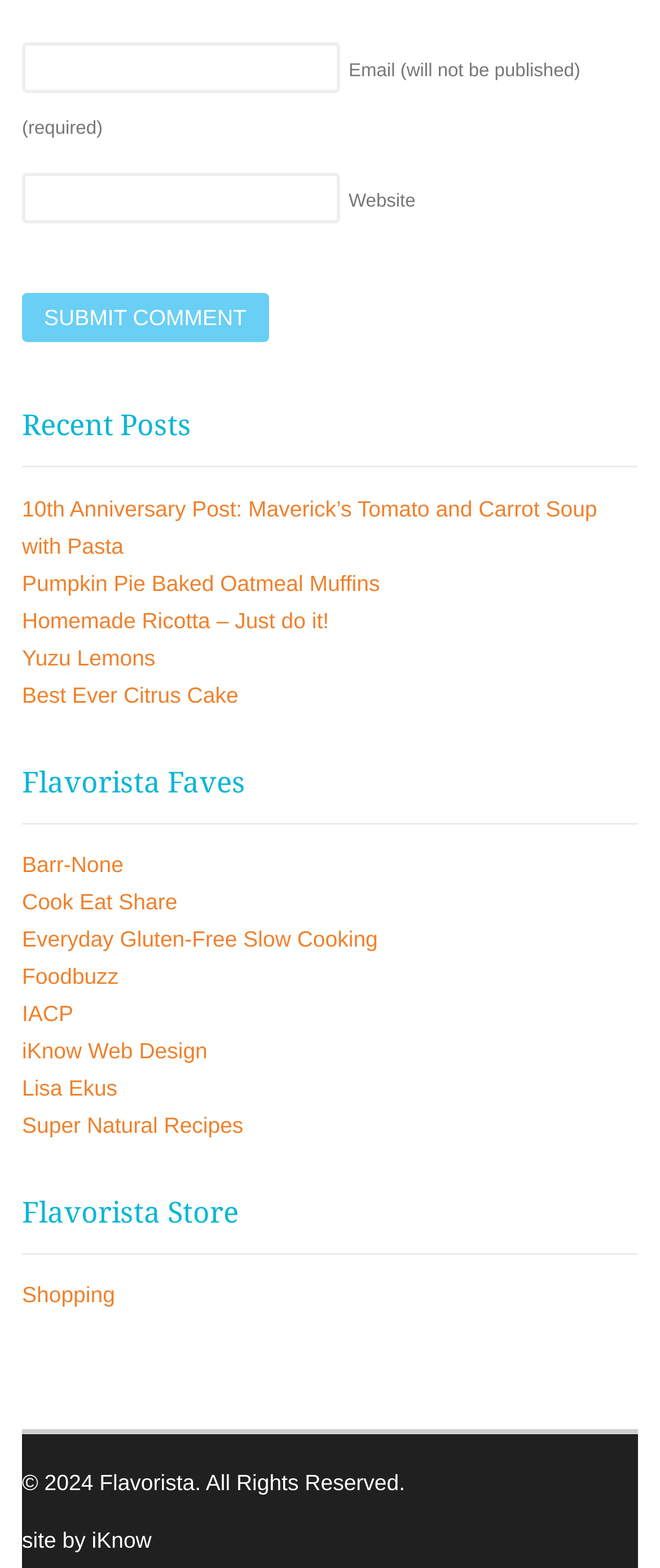Determine the bounding box coordinates of the region that needs to be clicked to achieve the task: "Enter email address".

[0.033, 0.027, 0.515, 0.059]